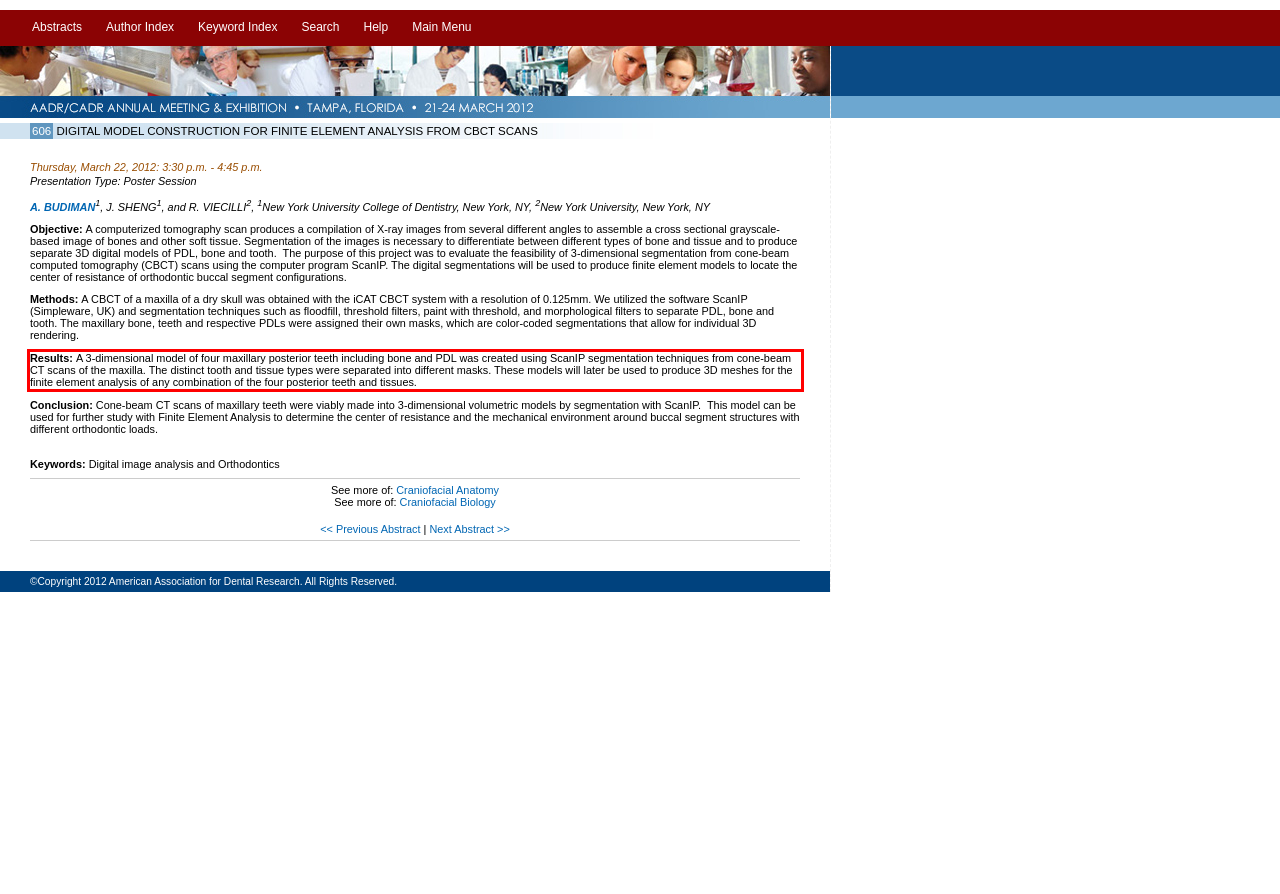You are given a screenshot with a red rectangle. Identify and extract the text within this red bounding box using OCR.

Results: A 3-dimensional model of four maxillary posterior teeth including bone and PDL was created using ScanIP segmentation techniques from cone-beam CT scans of the maxilla. The distinct tooth and tissue types were separated into different masks. These models will later be used to produce 3D meshes for the finite element analysis of any combination of the four posterior teeth and tissues.